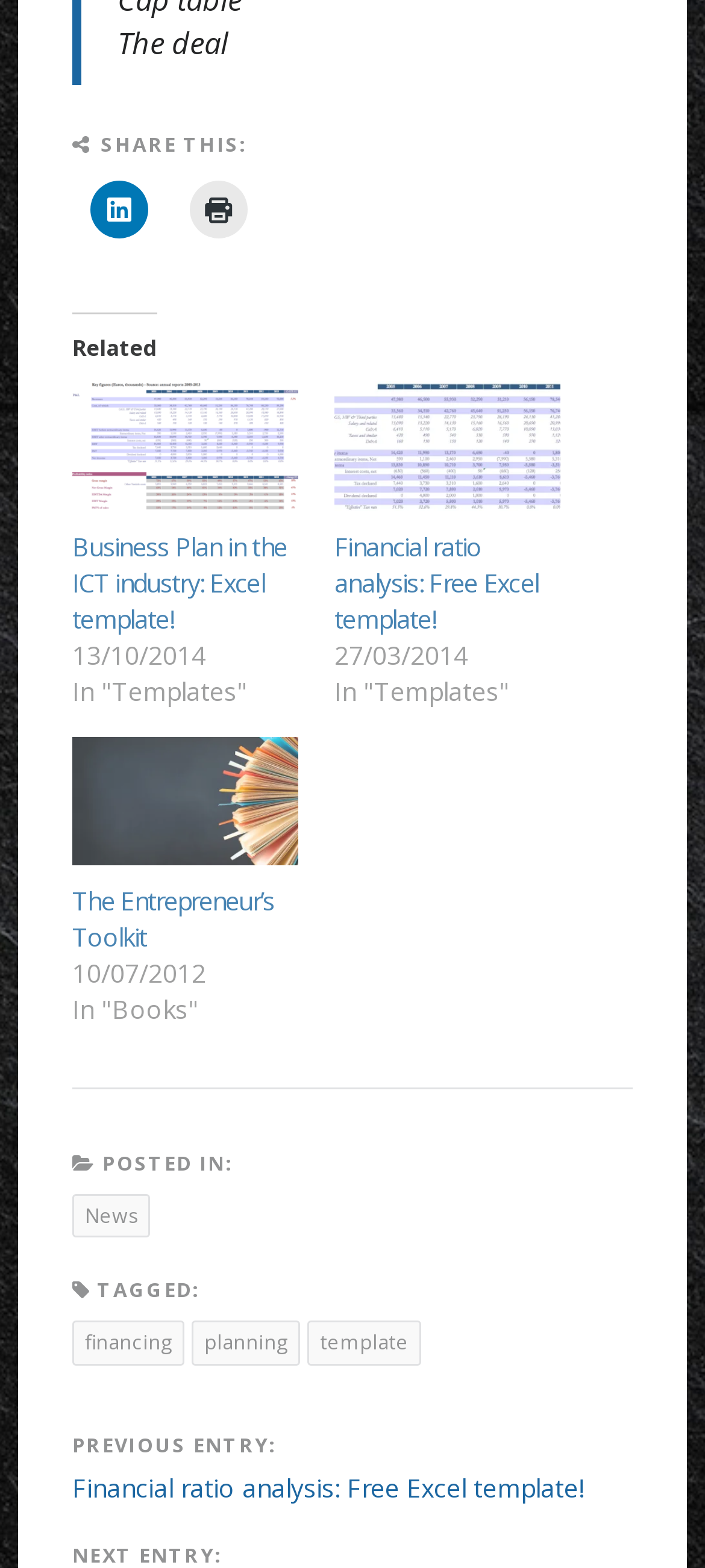What is the date of the post 'The Entrepreneur’s Toolkit'?
Answer with a single word or short phrase according to what you see in the image.

10/07/2012